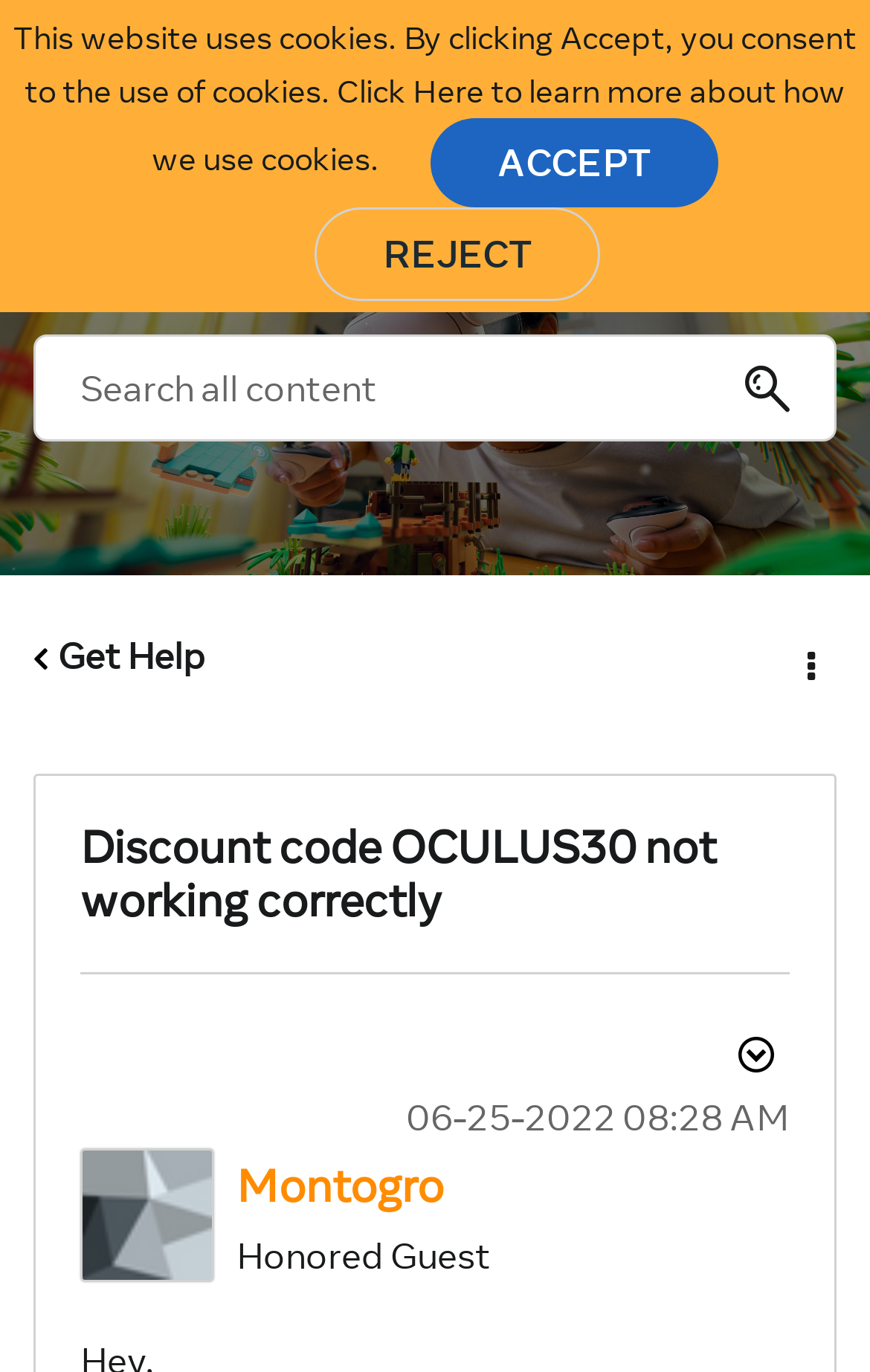Predict the bounding box coordinates of the UI element that matches this description: "Click Here". The coordinates should be in the format [left, top, right, bottom] with each value between 0 and 1.

[0.387, 0.052, 0.556, 0.081]